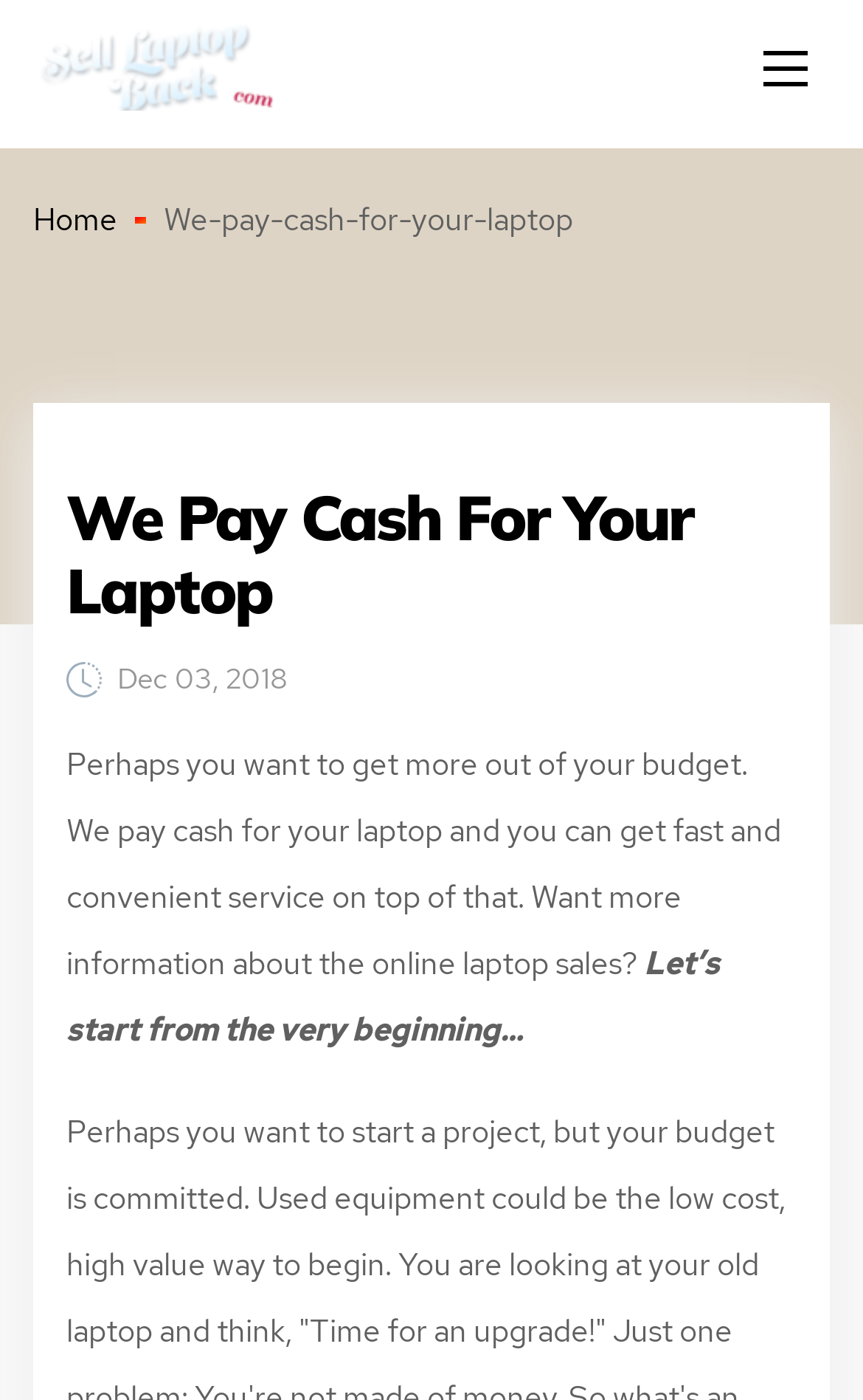Respond to the following query with just one word or a short phrase: 
What is the image above the heading used for?

Decoration